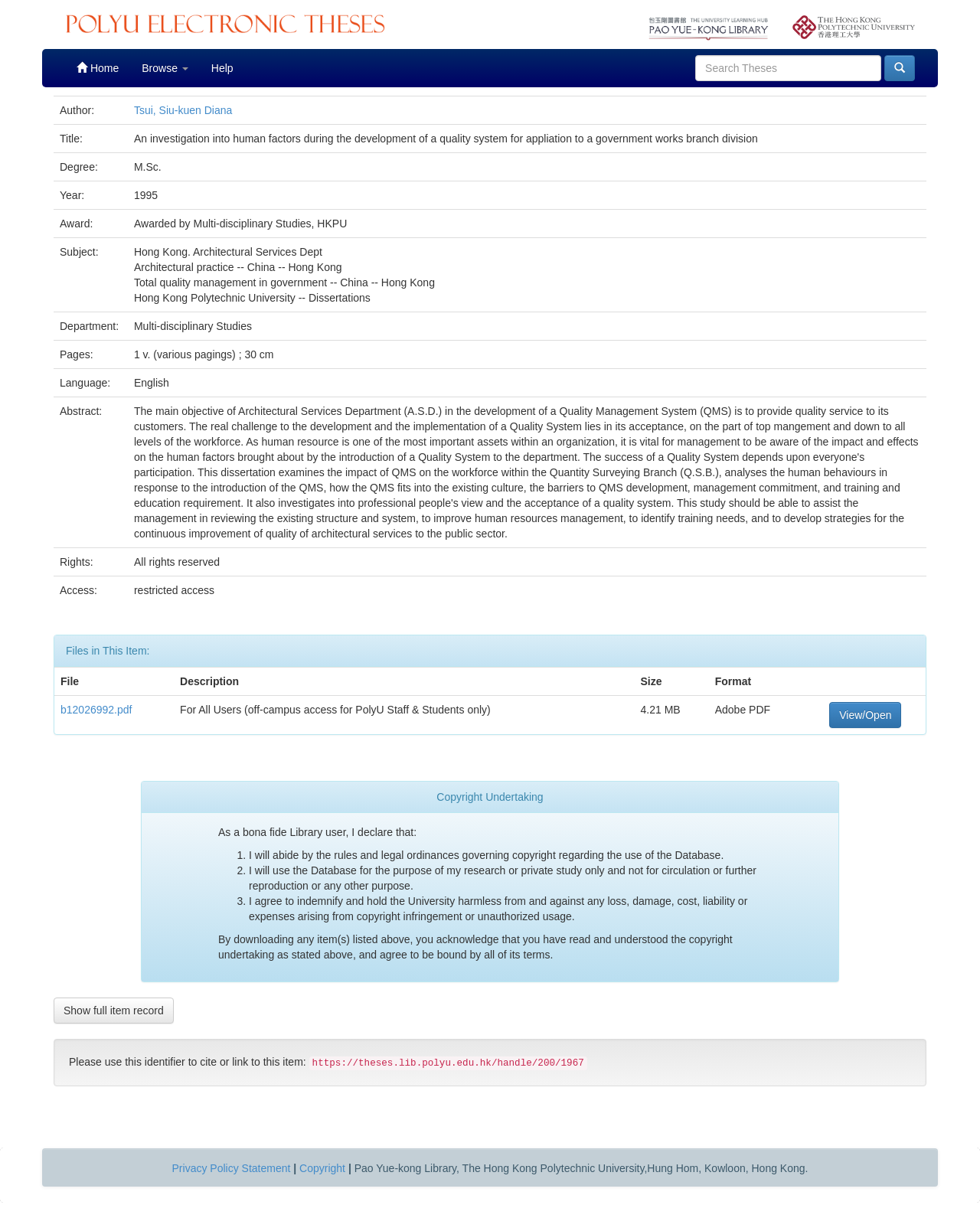Using the webpage screenshot and the element description Tsui, Siu-kuen Diana, determine the bounding box coordinates. Specify the coordinates in the format (top-left x, top-left y, bottom-right x, bottom-right y) with values ranging from 0 to 1.

[0.137, 0.085, 0.237, 0.096]